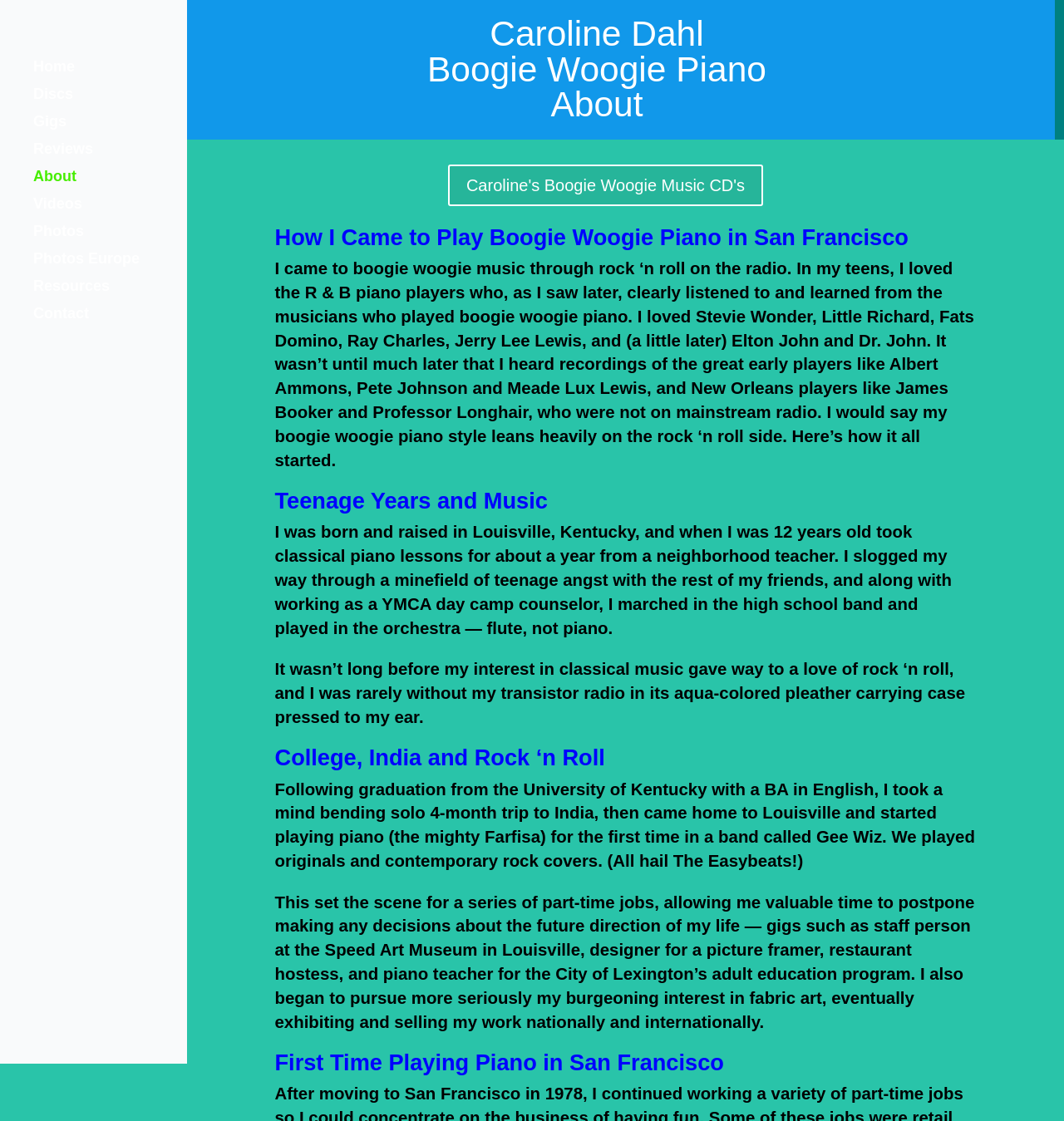Determine the bounding box coordinates of the element that should be clicked to execute the following command: "Search for something".

[0.031, 0.265, 0.145, 0.295]